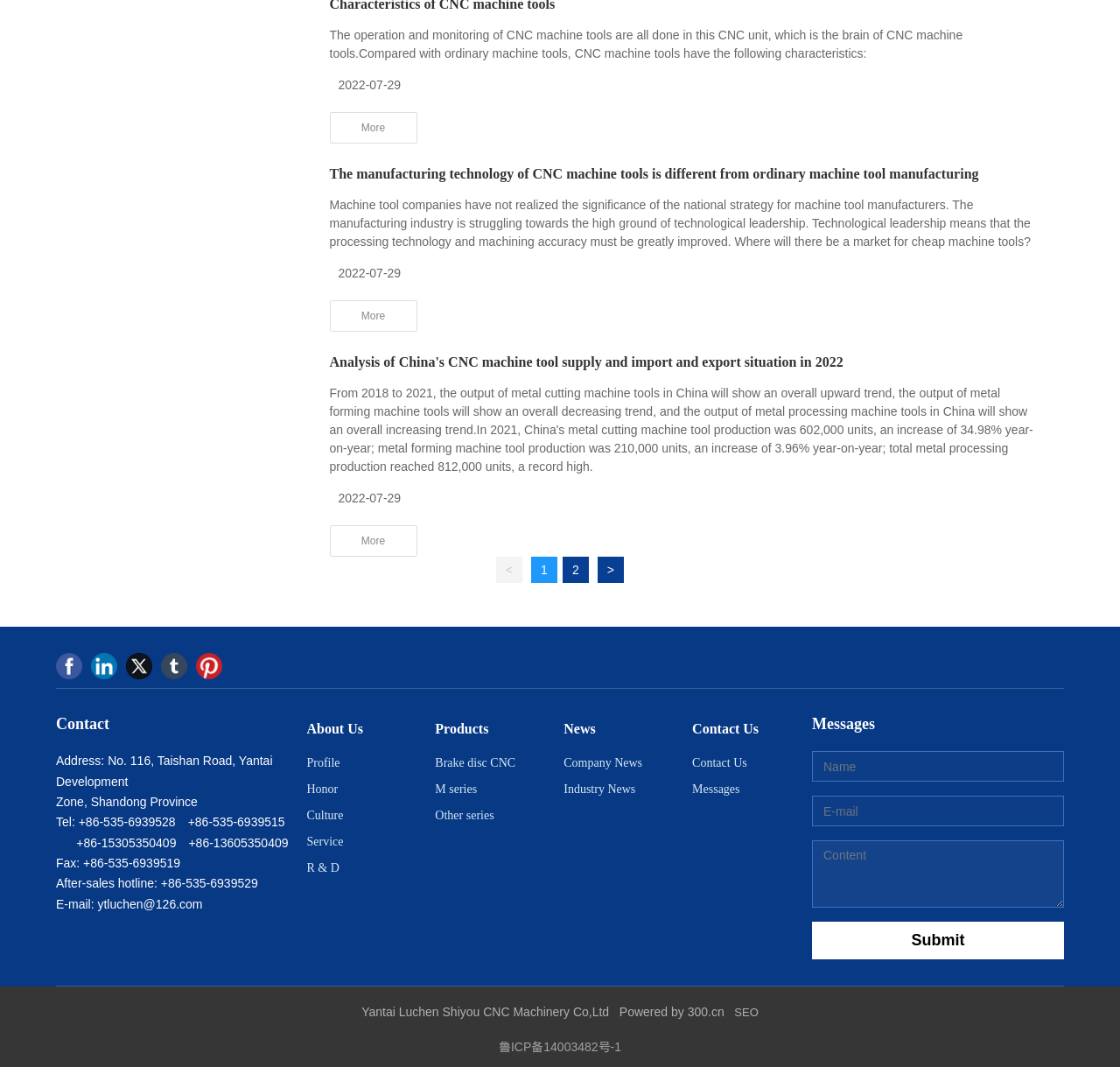Please find the bounding box coordinates for the clickable element needed to perform this instruction: "Follow the company on Facebook".

[0.05, 0.627, 0.073, 0.652]